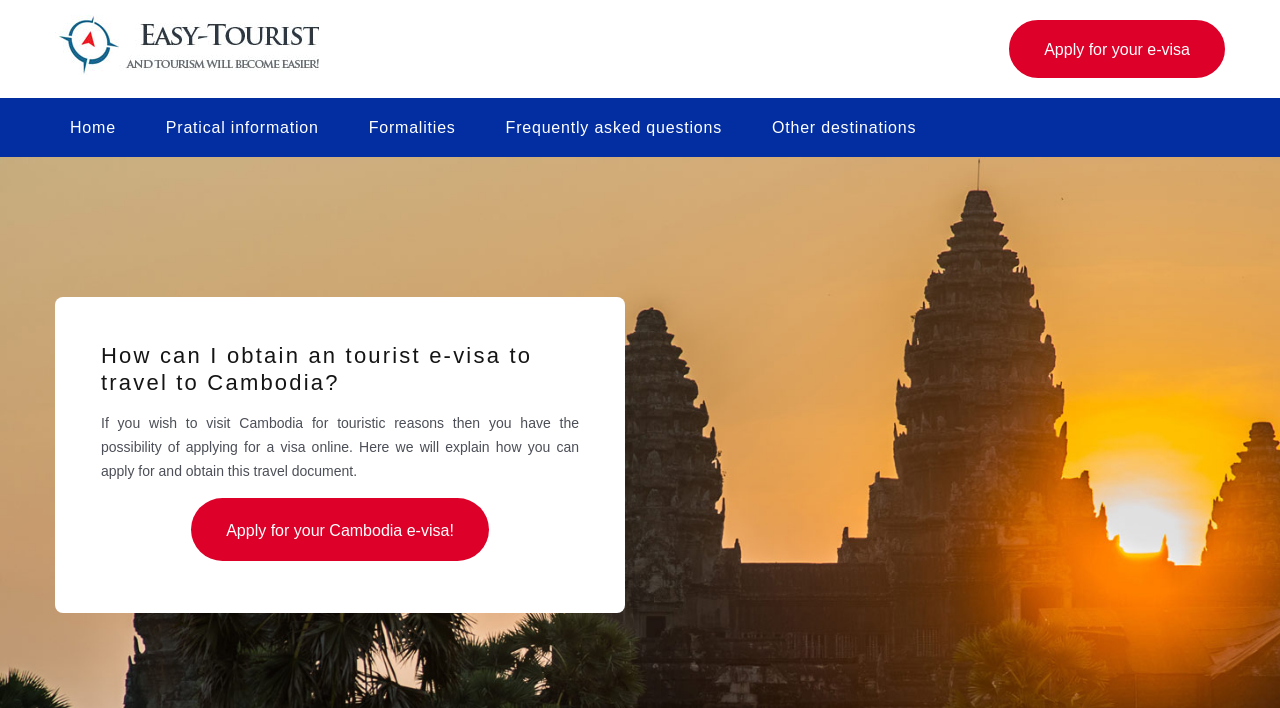Extract the text of the main heading from the webpage.

How can I obtain an tourist e-visa to travel to Cambodia?